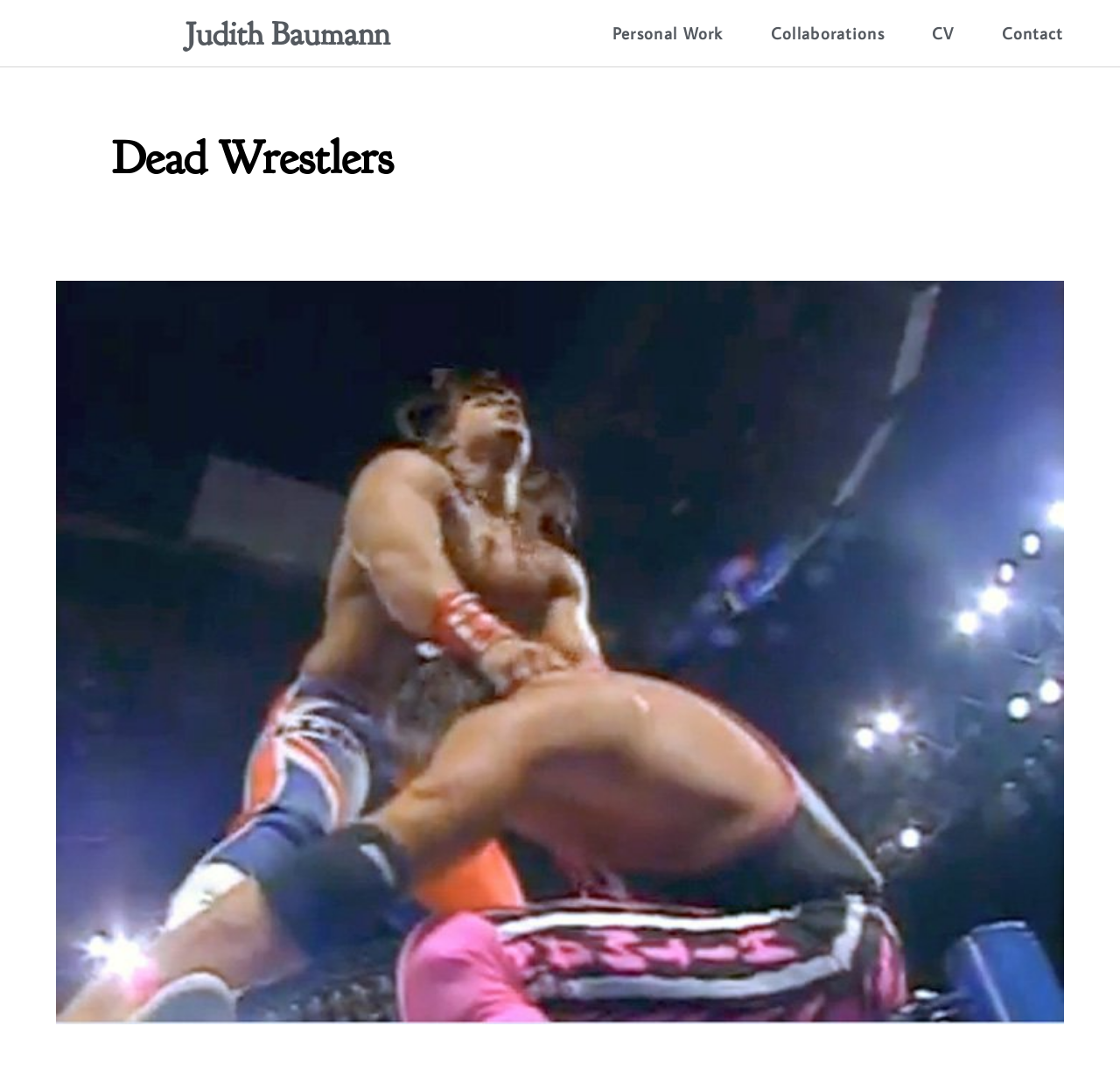For the following element description, predict the bounding box coordinates in the format (top-left x, top-left y, bottom-right x, bottom-right y). All values should be floating point numbers between 0 and 1. Description: Collaborations

[0.038, 0.068, 0.111, 0.082]